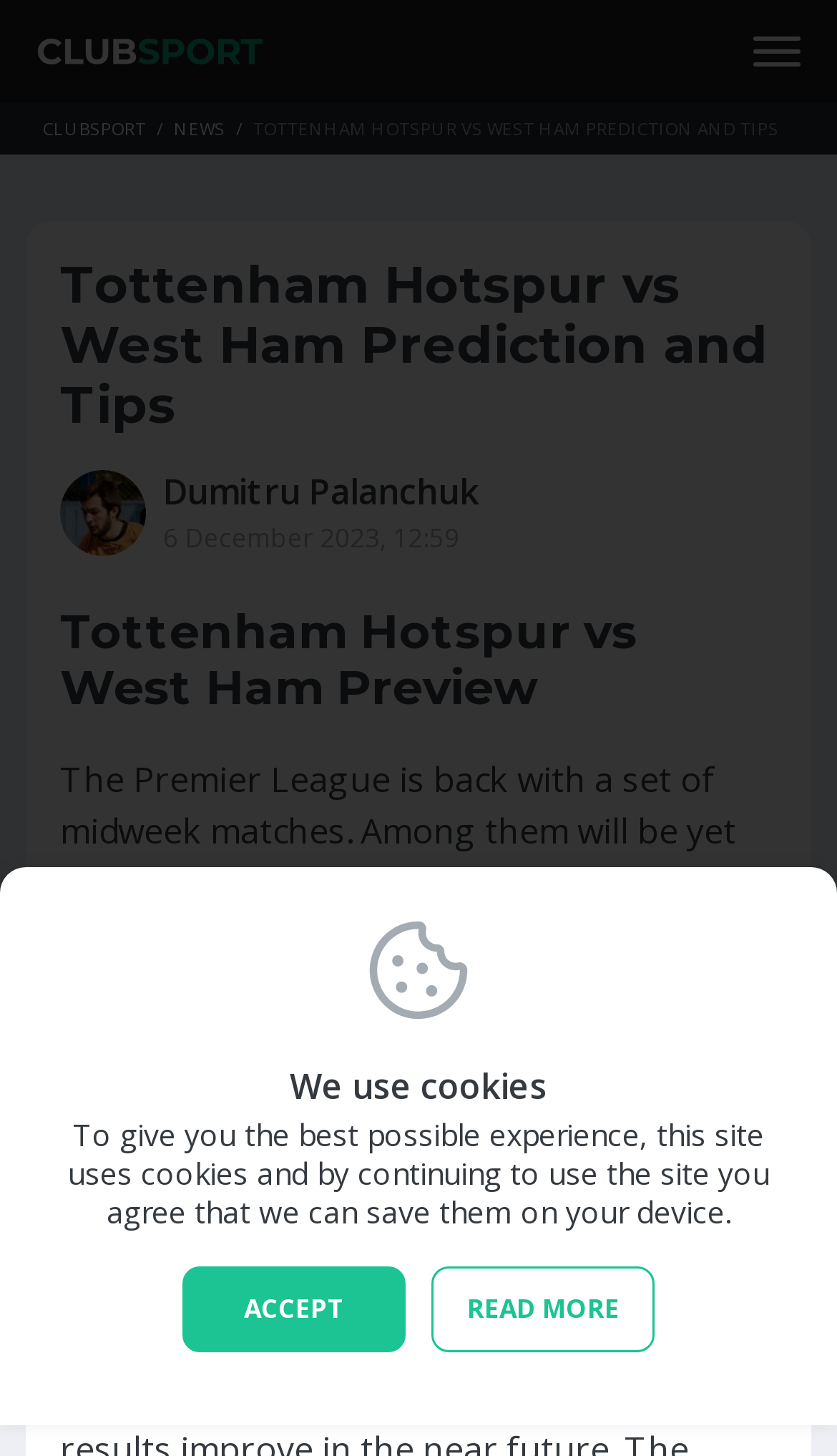What is the name of the team playing at home?
Respond with a short answer, either a single word or a phrase, based on the image.

Tottenham Hotspur